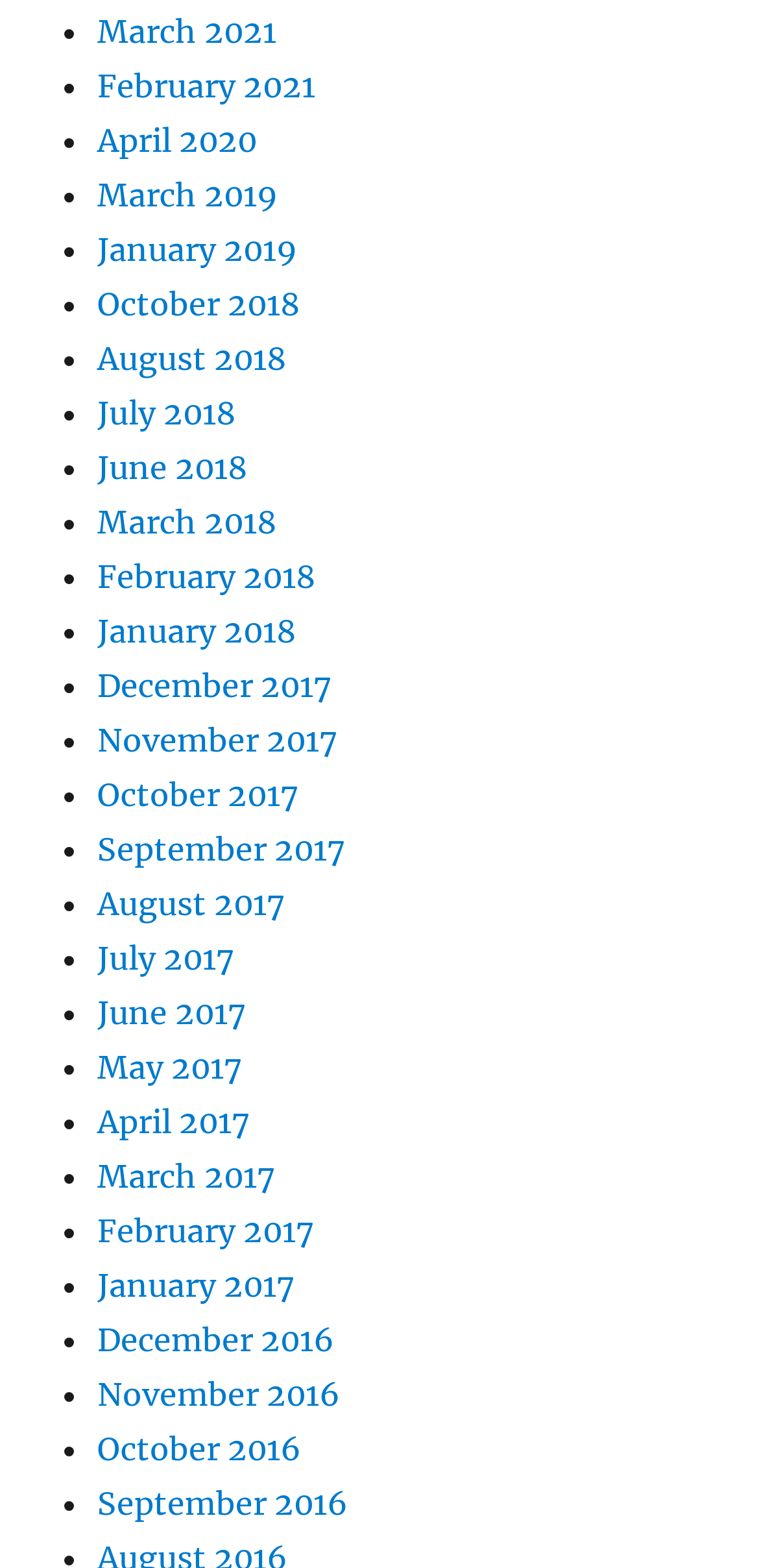What is the format of the month links?
Using the information from the image, give a concise answer in one word or a short phrase.

Month Year